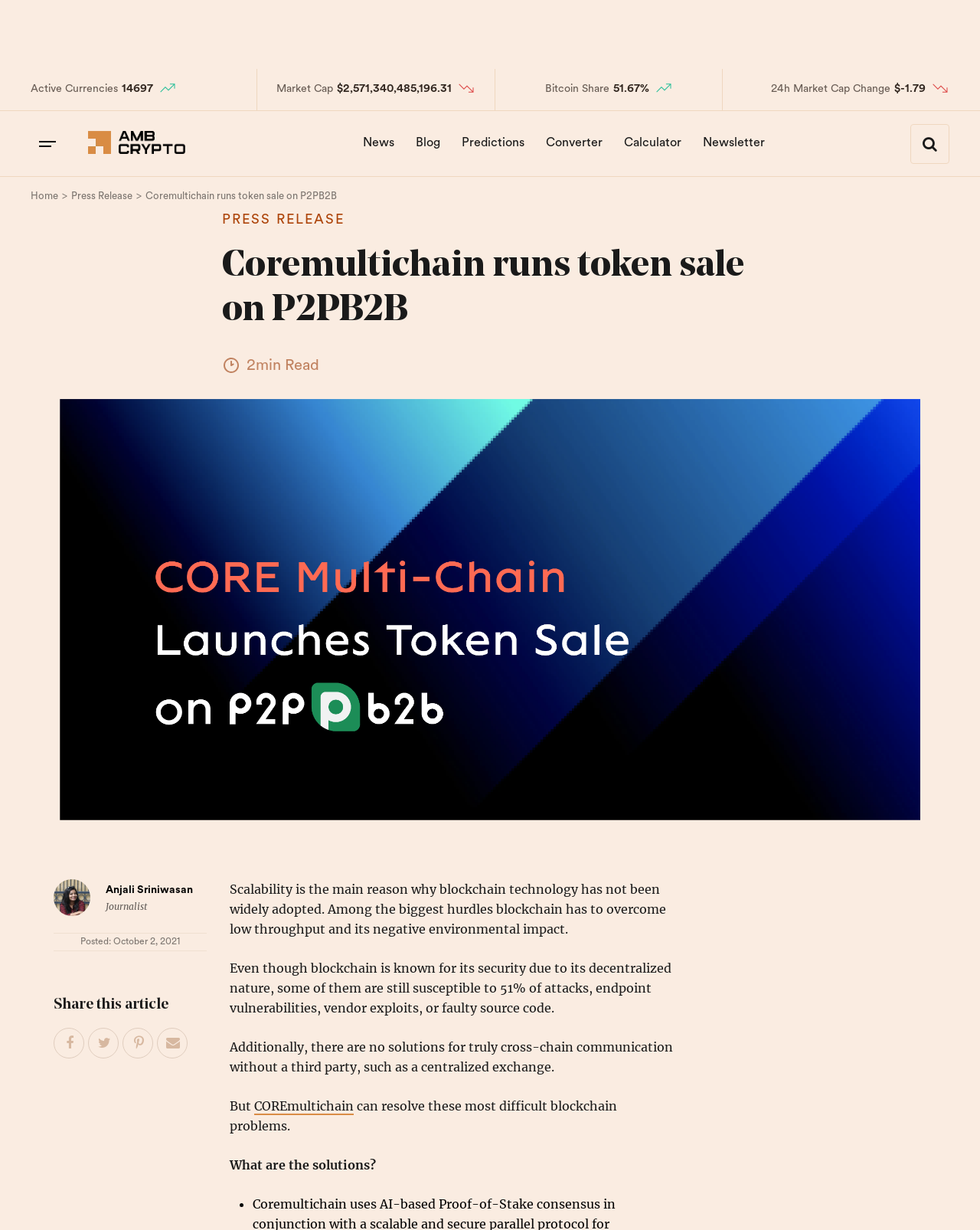Provide the bounding box coordinates of the HTML element this sentence describes: "Anjali Sriniwasan".

[0.108, 0.719, 0.197, 0.729]